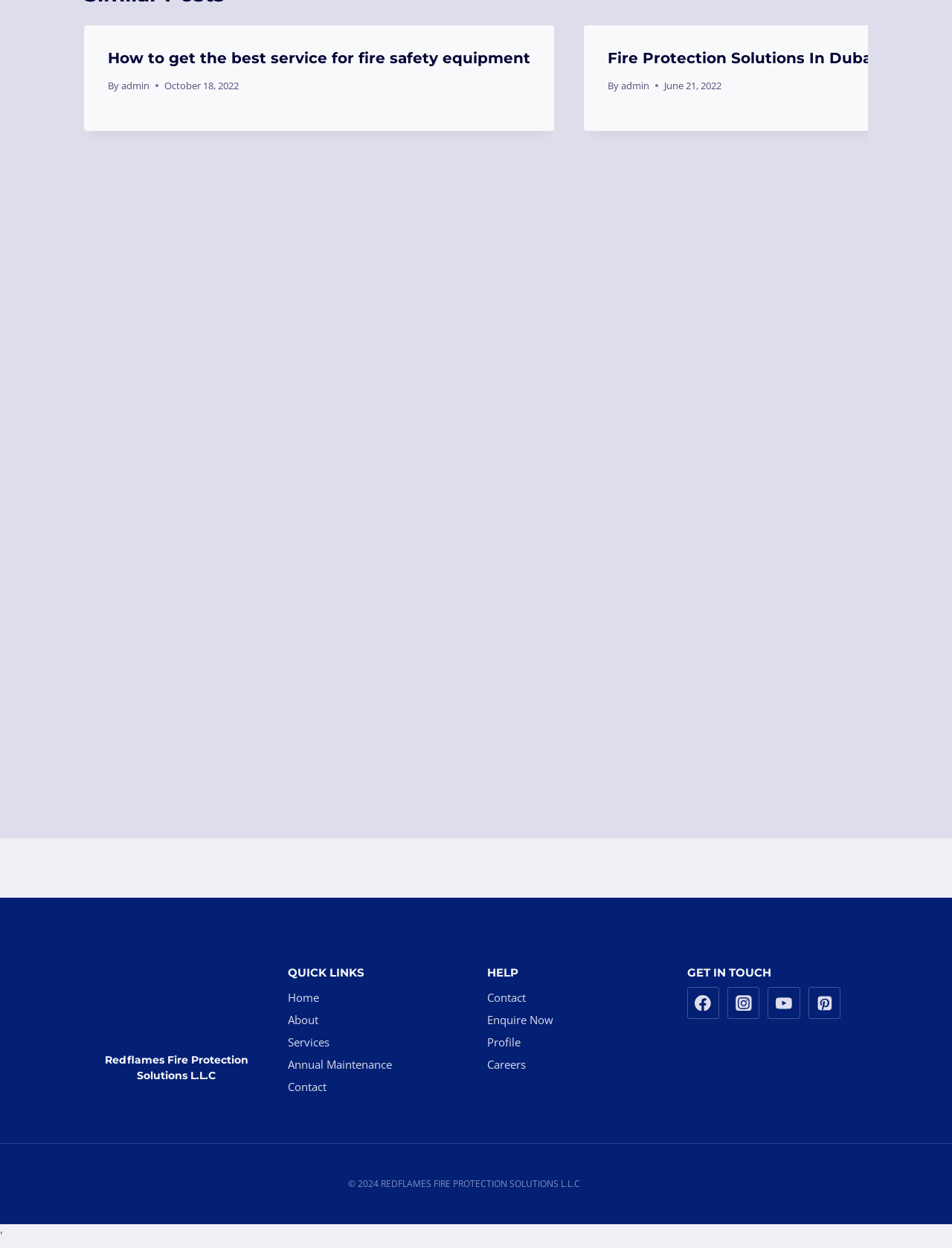Please reply to the following question with a single word or a short phrase:
What is the copyright year?

2024